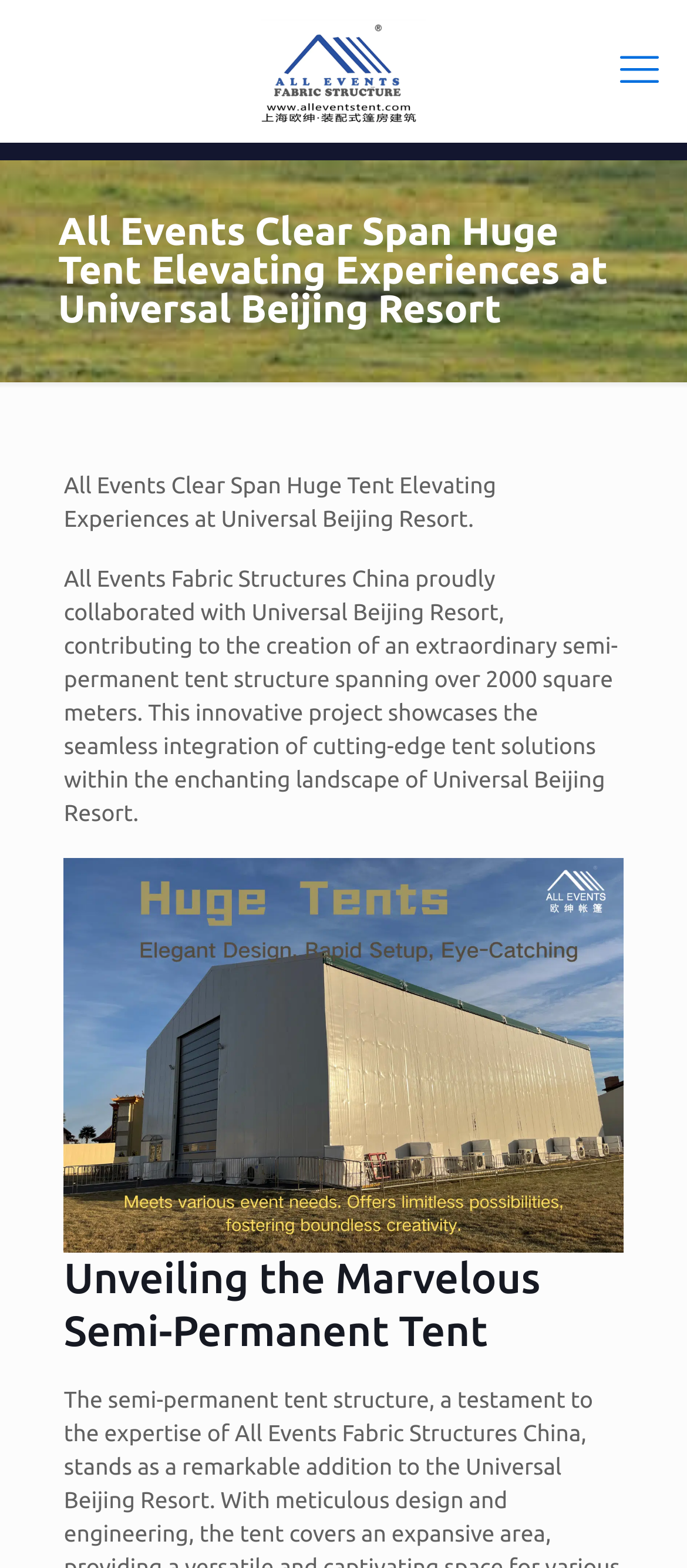What is the company involved in the collaboration?
Please ensure your answer to the question is detailed and covers all necessary aspects.

The webpage mentions that All Events Fabric Structures China proudly collaborated with Universal Beijing Resort, contributing to the creation of the semi-permanent tent structure.